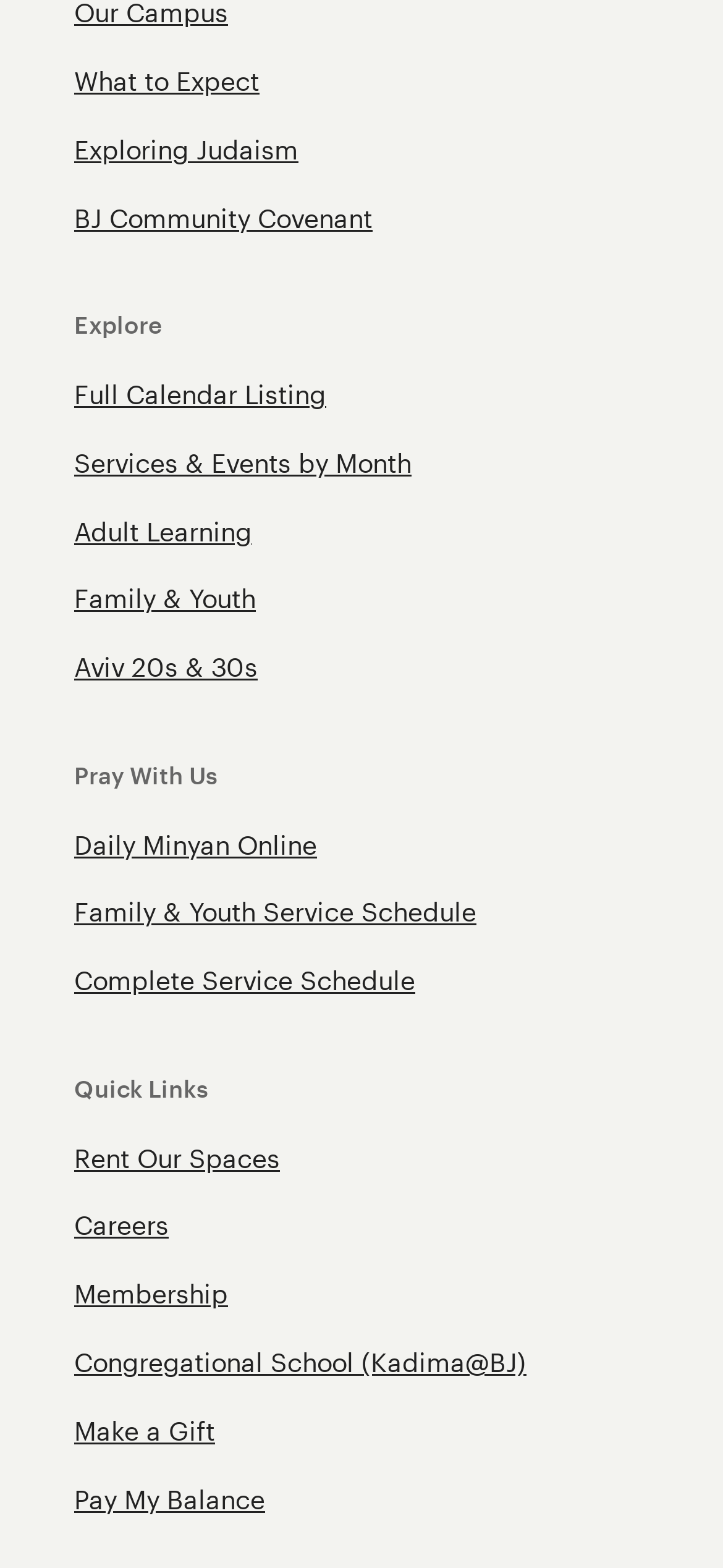What is the last link on the webpage?
Look at the image and respond with a one-word or short-phrase answer.

Pay My Balance